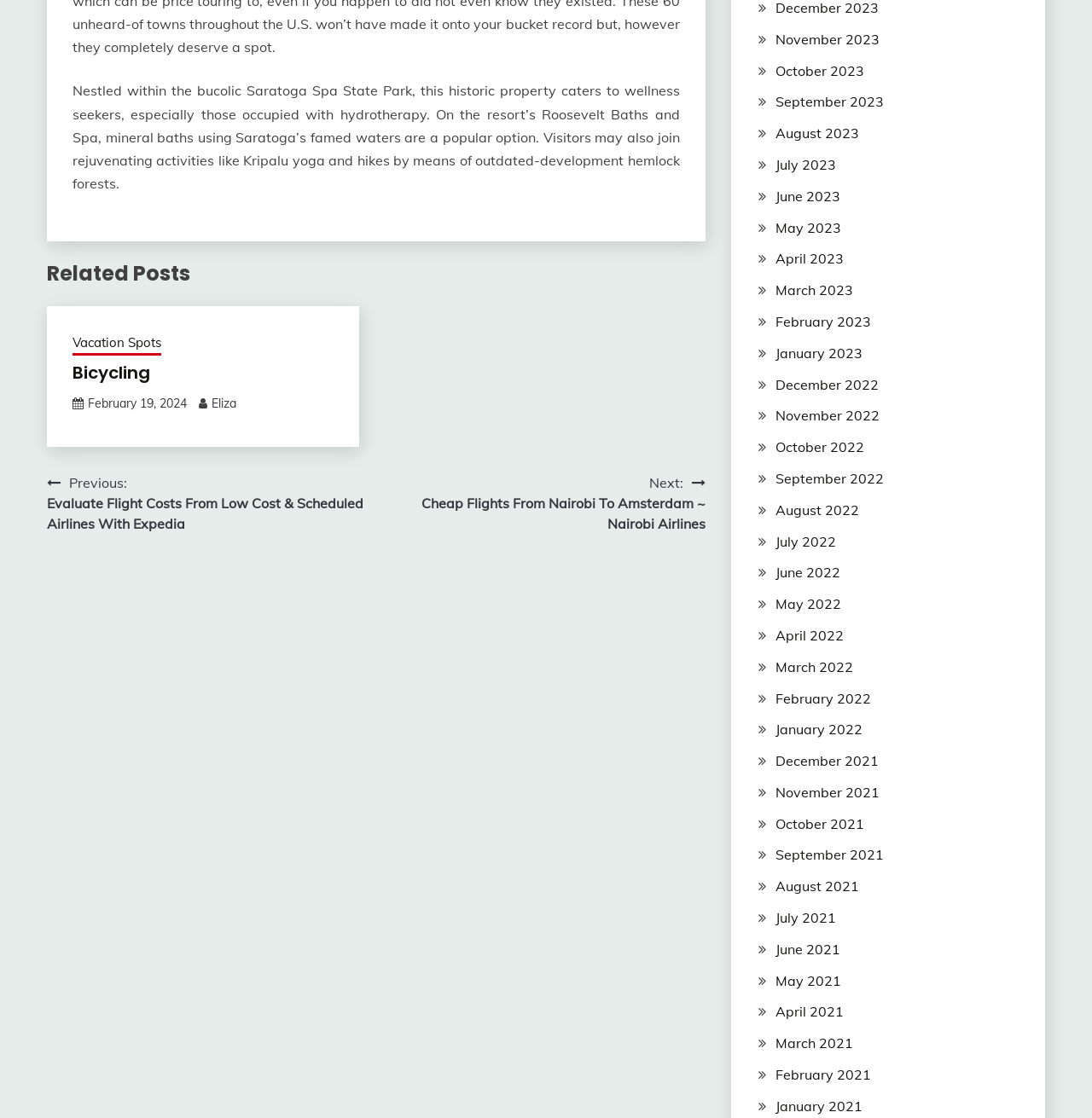What is the format of the links in the right-hand sidebar?
Answer the question with just one word or phrase using the image.

Month and year